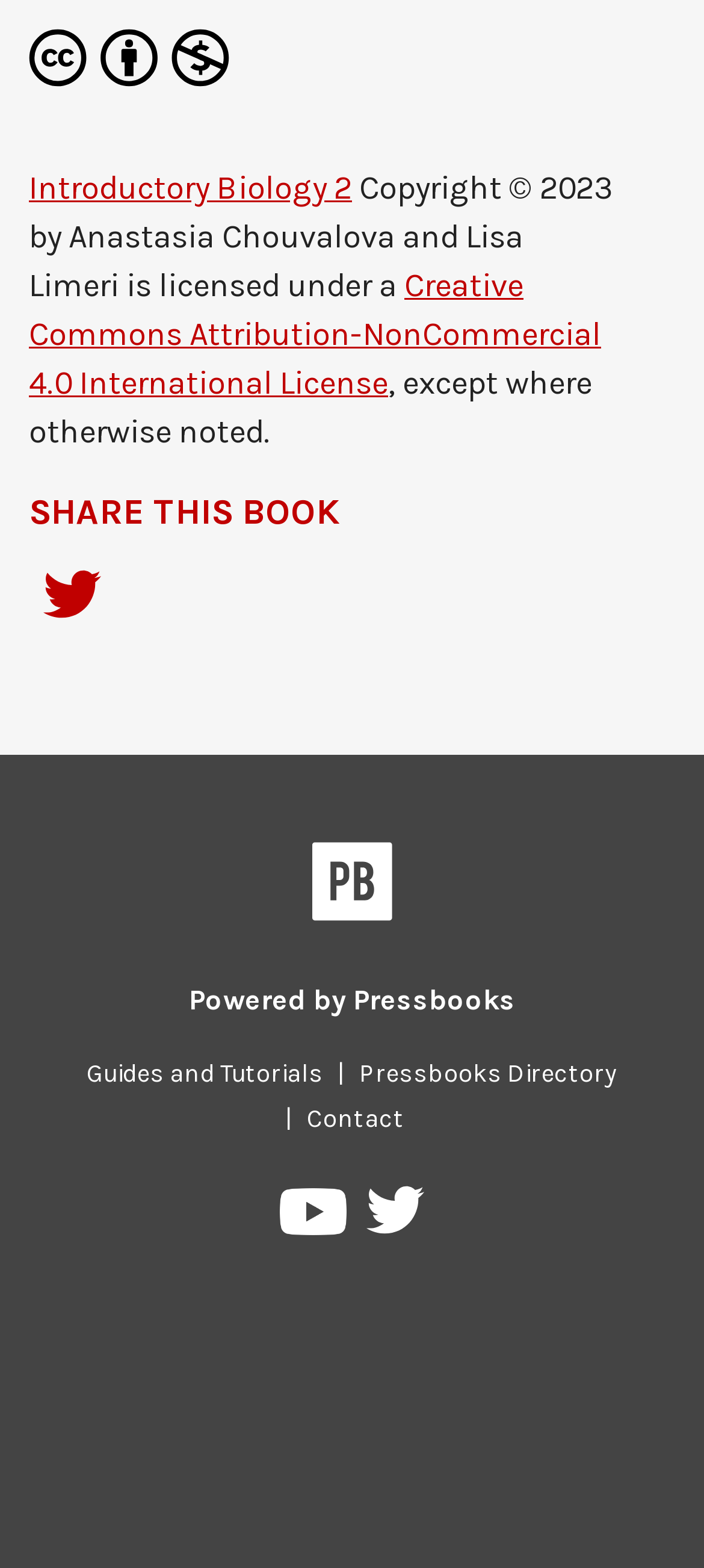What is the name of the authors?
Based on the screenshot, provide a one-word or short-phrase response.

Anastasia Chouvalova and Lisa Limeri